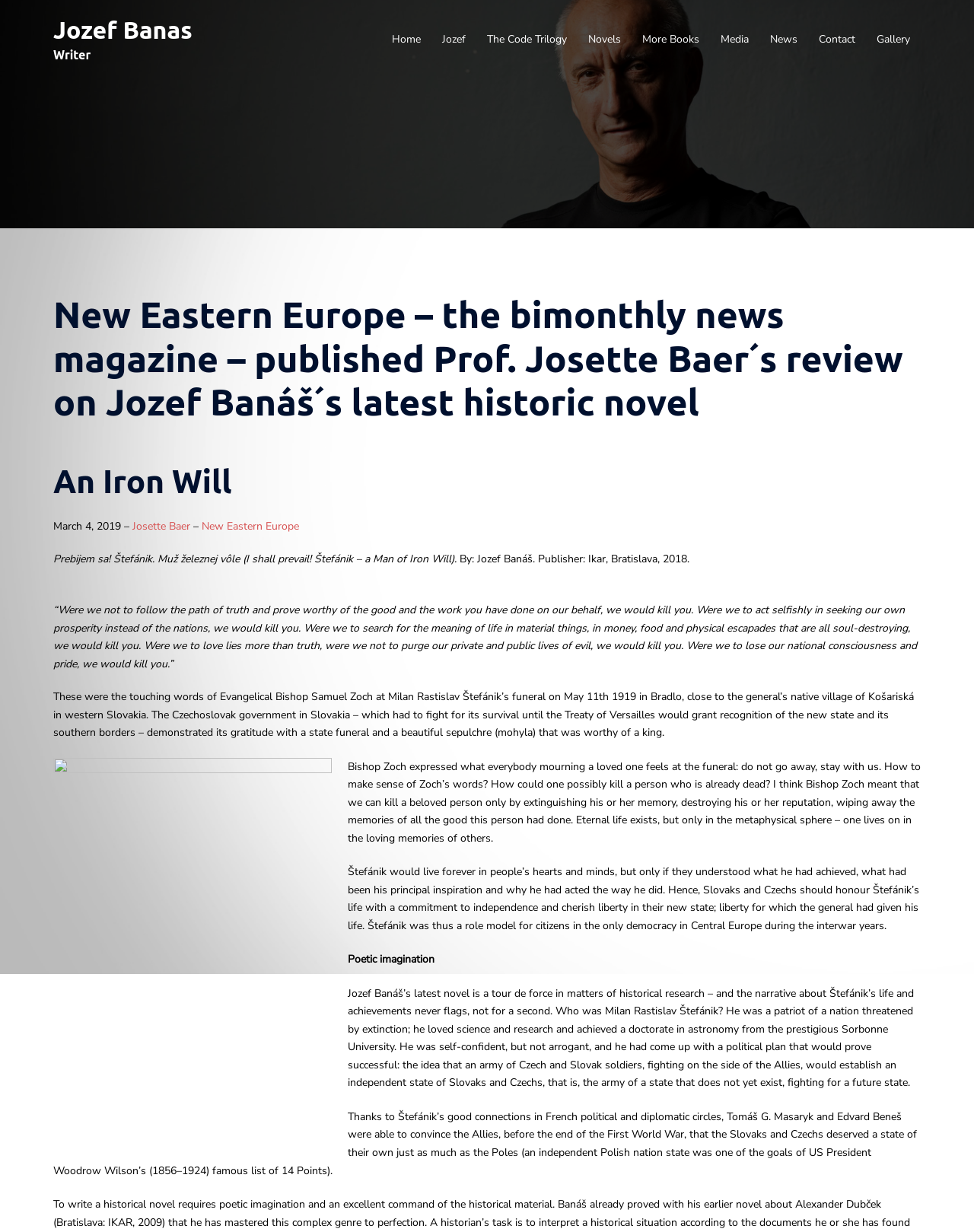What is the title of Jozef Banáš's latest novel?
Look at the image and answer the question with a single word or phrase.

I shall prevail! Štefánik